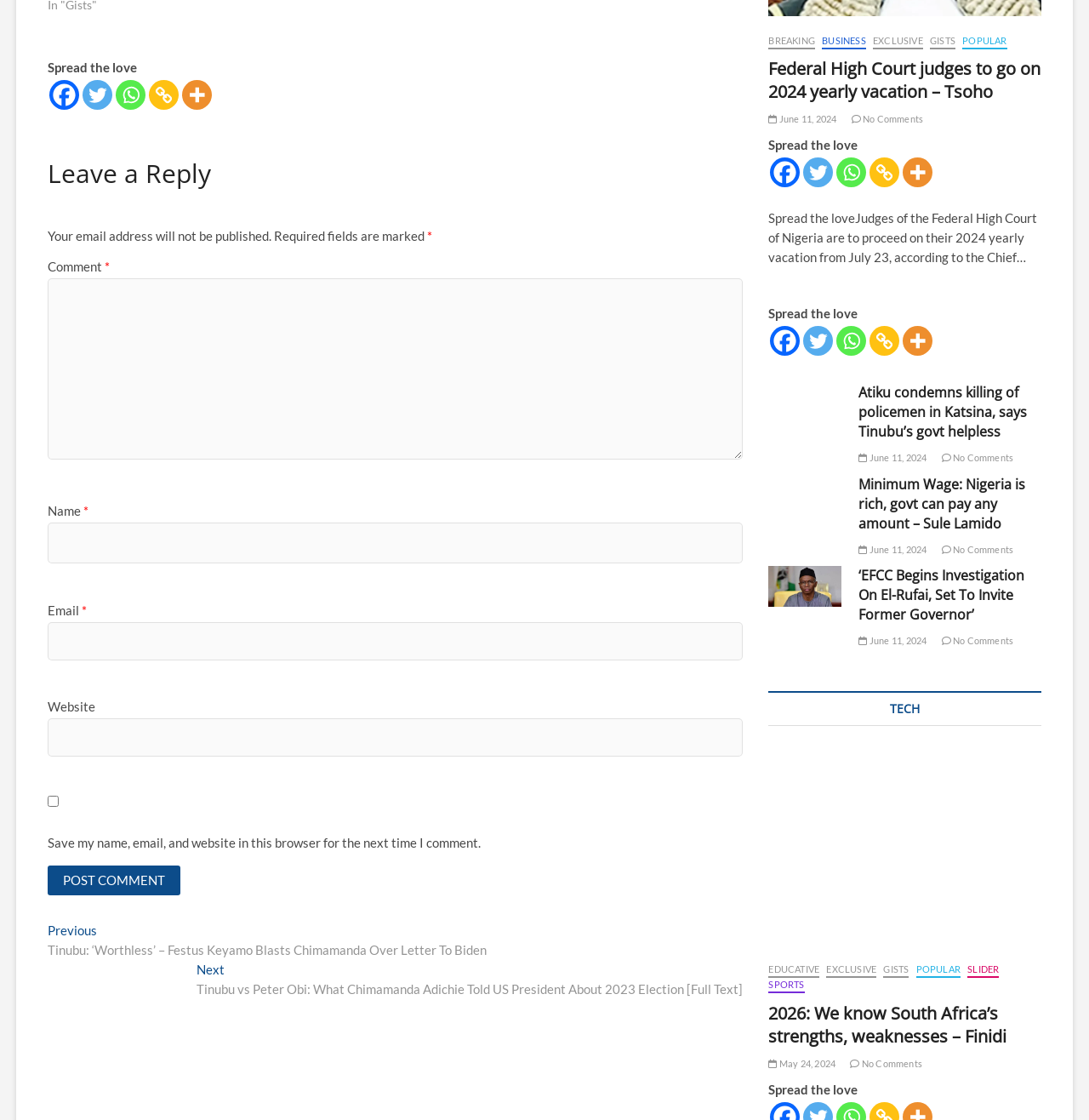Identify the bounding box coordinates of the area that should be clicked in order to complete the given instruction: "Go to the Aerospace quality management – 9100 Series page". The bounding box coordinates should be four float numbers between 0 and 1, i.e., [left, top, right, bottom].

None